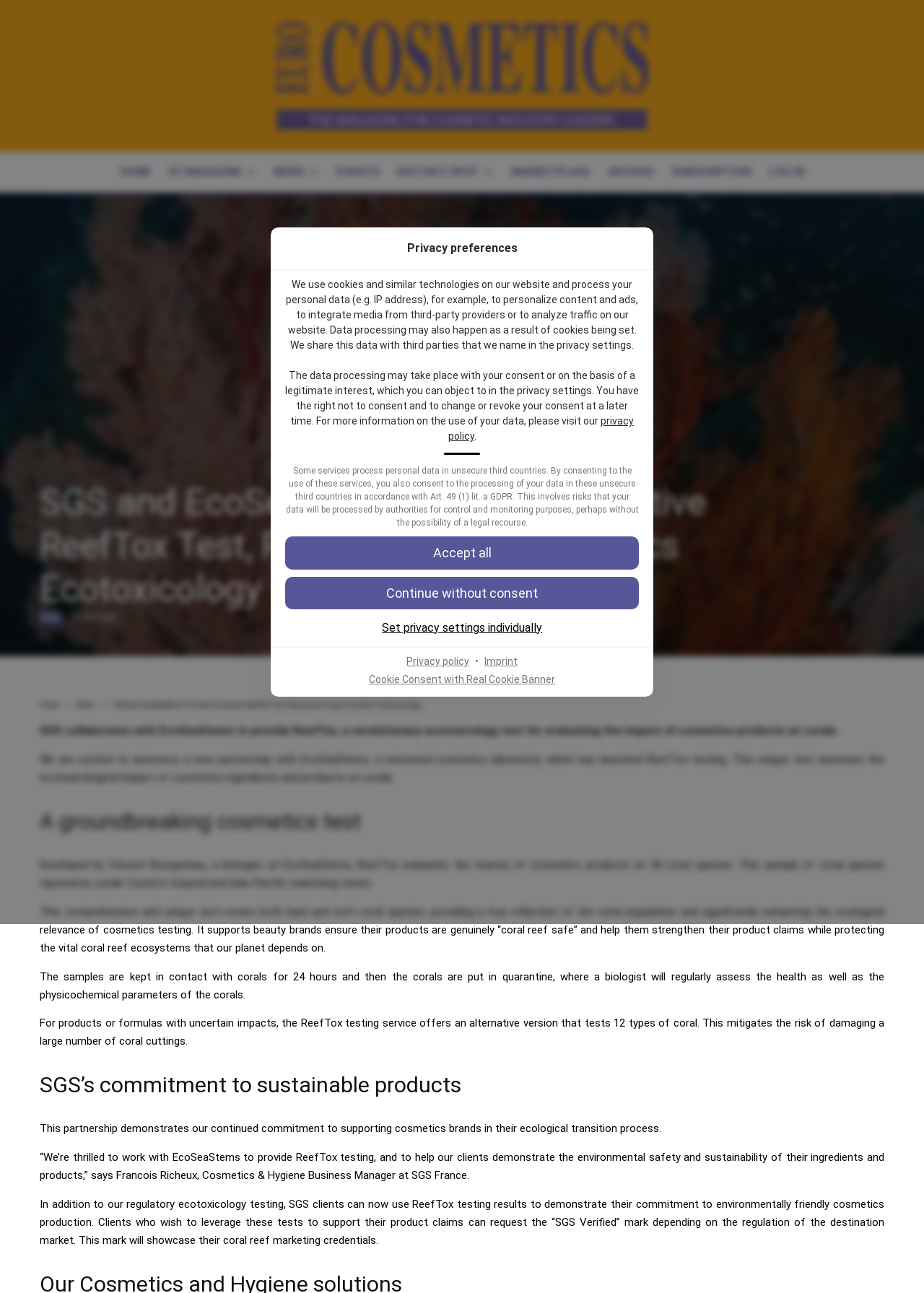What are the options for users to manage their privacy settings?
Based on the image, give a concise answer in the form of a single word or short phrase.

Accept all, Continue without consent, Set individually